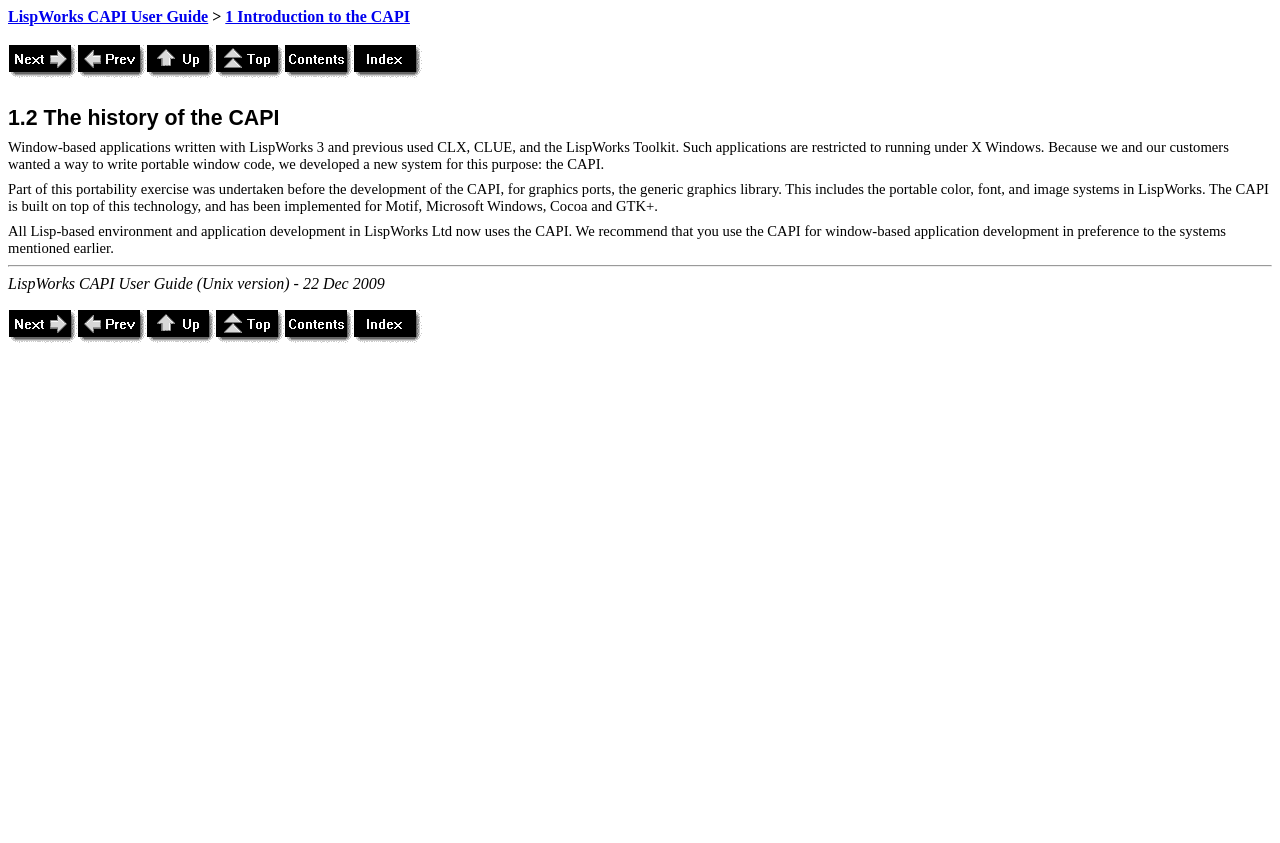Create an in-depth description of the webpage, covering main sections.

The webpage is about the history of the CAPI (Common Application Programming Interface). At the top, there is a heading with the title "1.2 The history of the CAPI". Below the heading, there are several links to other sections of the user guide, including "LispWorks CAPI User Guide", "1 Introduction to the CAPI", and navigation links "Next", "Prev", "Up", "Top", "Contents", and "Index", each accompanied by an icon.

The main content of the page is divided into four paragraphs. The first paragraph explains that window-based applications written with LispWorks 3 and previous versions used CLX, CLUE, and the LispWorks Toolkit, which are restricted to running under X Windows. The second paragraph describes the development of the CAPI, which allows for portable window code. The third paragraph mentions that the CAPI is built on top of the portable color, font, and image systems in LispWorks and has been implemented for Motif, Microsoft Windows, Cocoa, and GTK+. The fourth paragraph recommends using the CAPI for window-based application development.

At the bottom of the page, there is a horizontal separator, followed by a group of elements that includes a footer with the text "LispWorks CAPI User Guide (Unix version) - 22 Dec 2009" and another set of navigation links with icons, similar to the ones at the top.